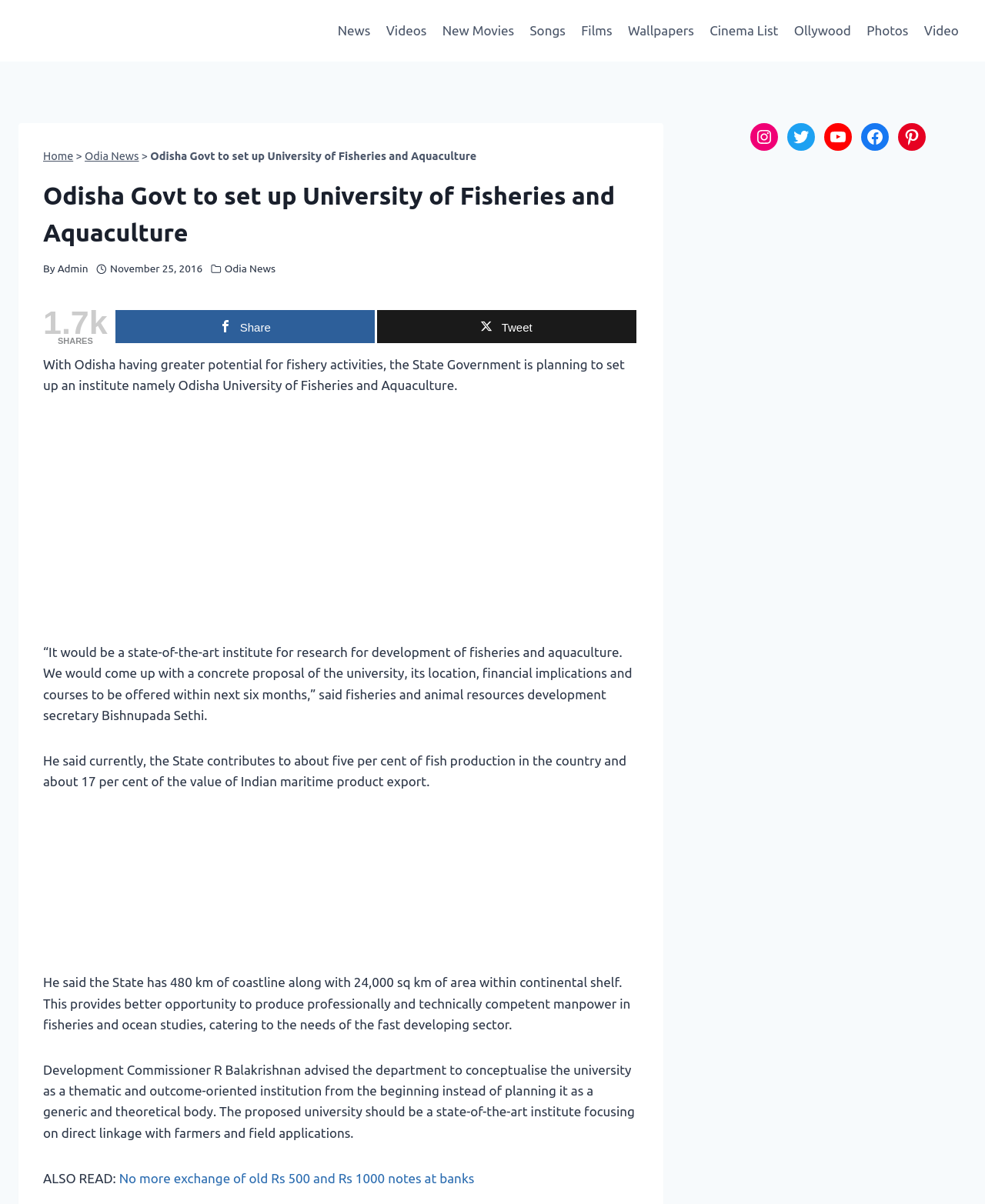What is the length of the coastline of Odisha?
Please give a detailed and thorough answer to the question, covering all relevant points.

The answer can be found in the paragraph that mentions the coastline of Odisha. The paragraph states 'He said the State has 480 km of coastline along with 24,000 sq km of area within continental shelf...'.